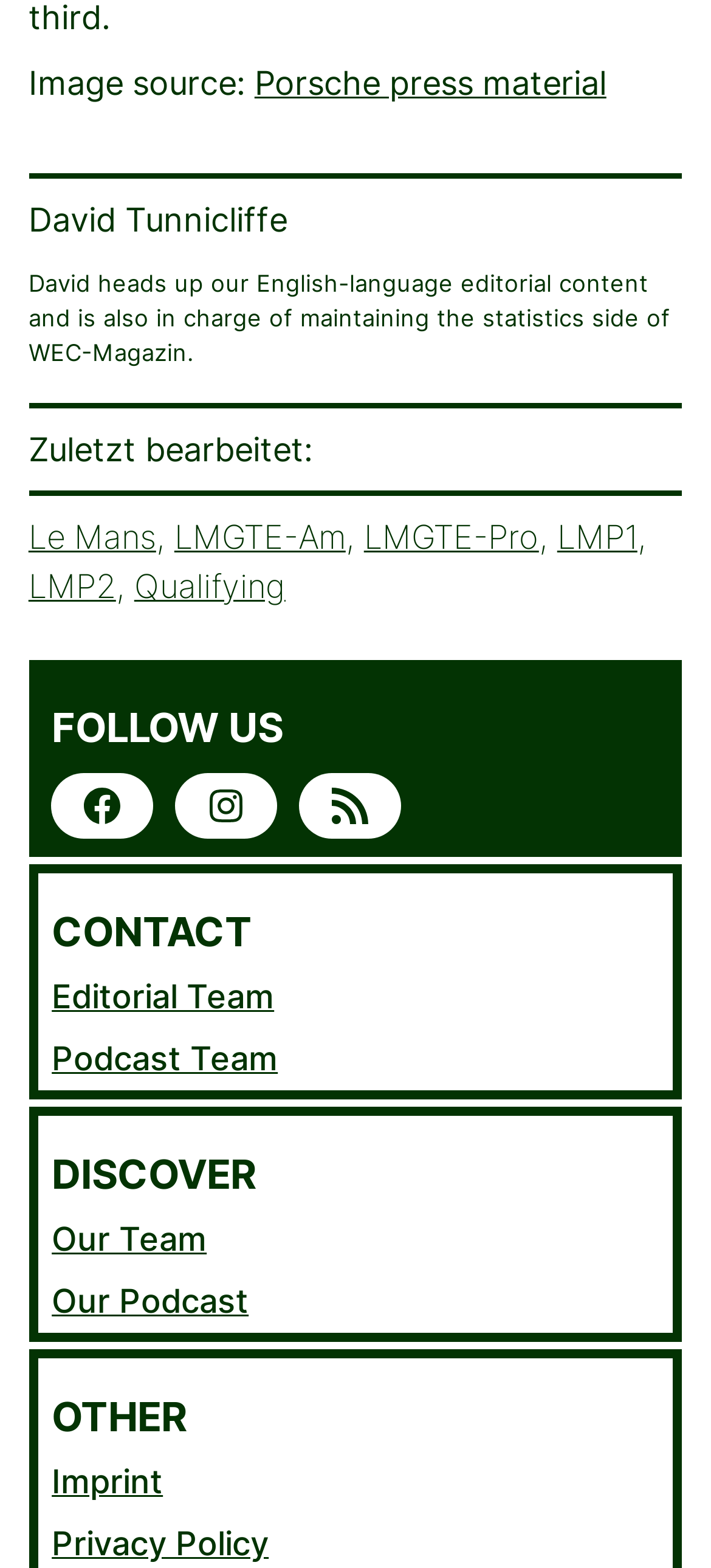What is the name of the person who heads up the English-language editorial content?
Please provide a single word or phrase in response based on the screenshot.

David Tunnicliffe